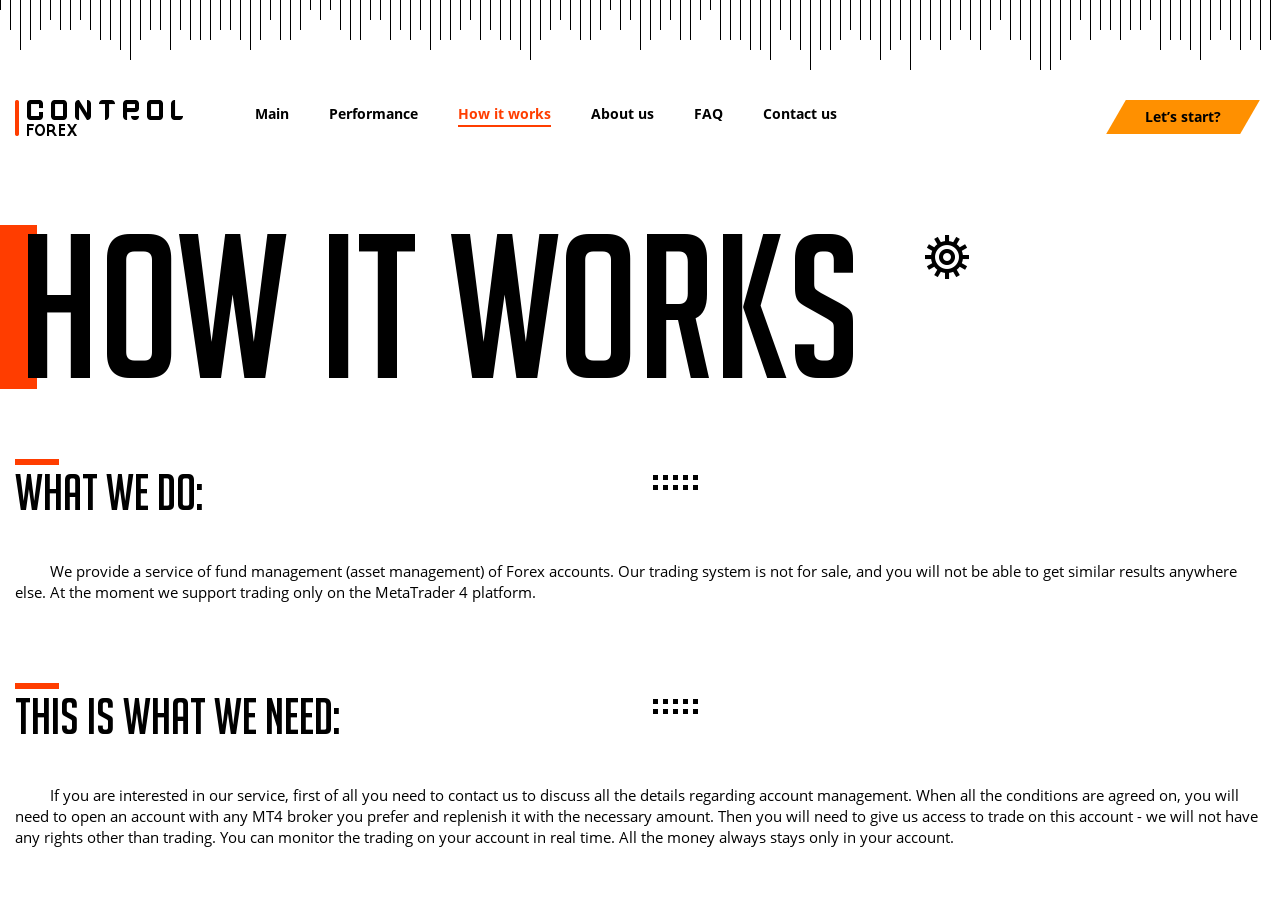Highlight the bounding box of the UI element that corresponds to this description: "How it works".

[0.342, 0.11, 0.446, 0.14]